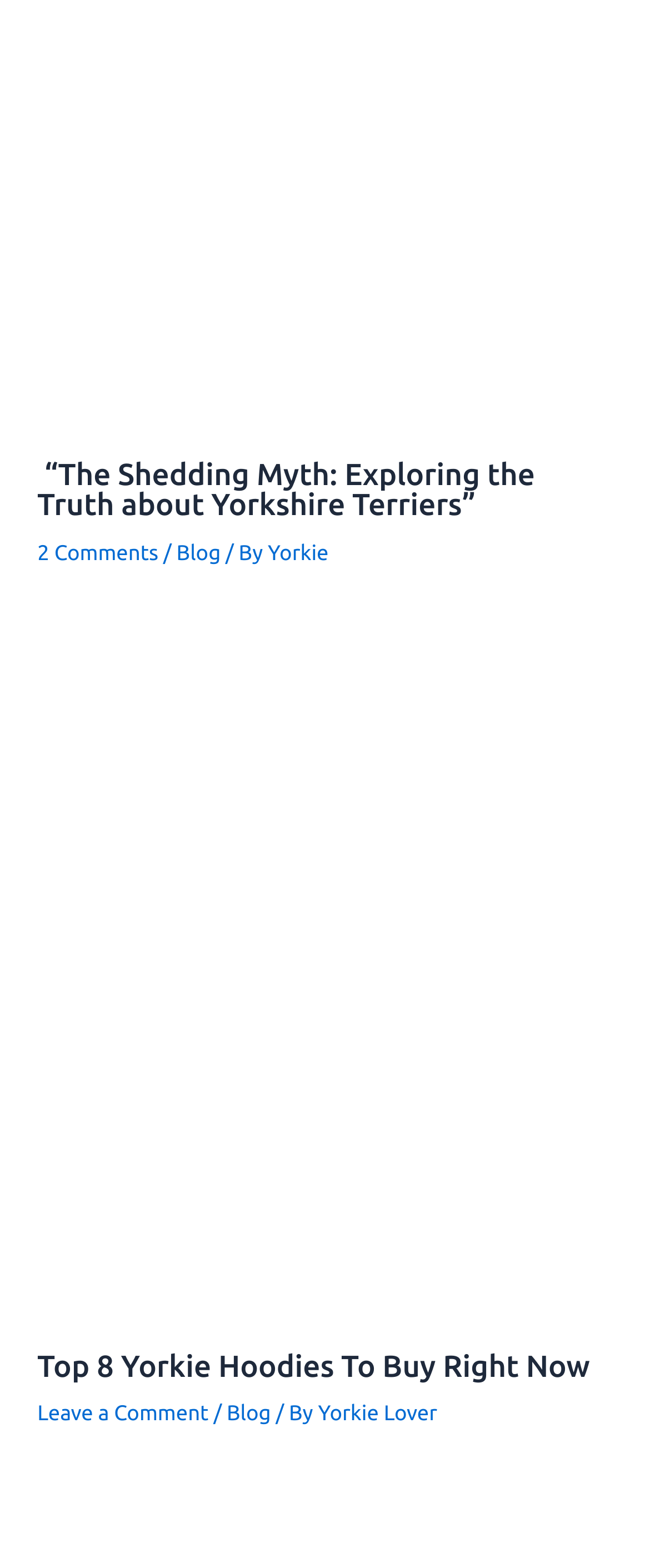Based on the element description Yorkie, identify the bounding box coordinates for the UI element. The coordinates should be in the format (top-left x, top-left y, bottom-right x, bottom-right y) and within the 0 to 1 range.

[0.412, 0.345, 0.506, 0.36]